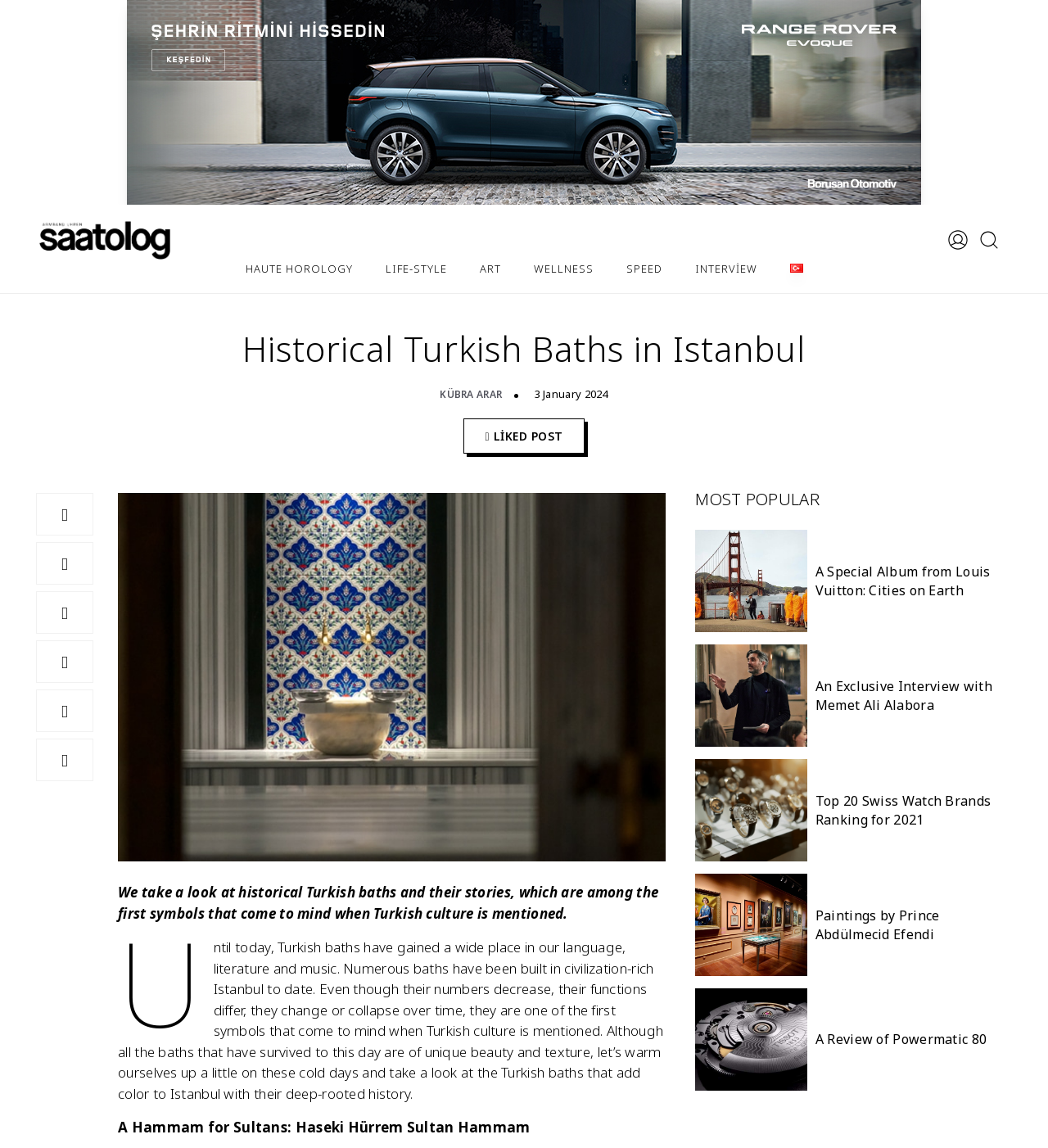Based on the element description "alt="Range Rover Evoque"", predict the bounding box coordinates of the UI element.

[0.0, 0.0, 1.0, 0.178]